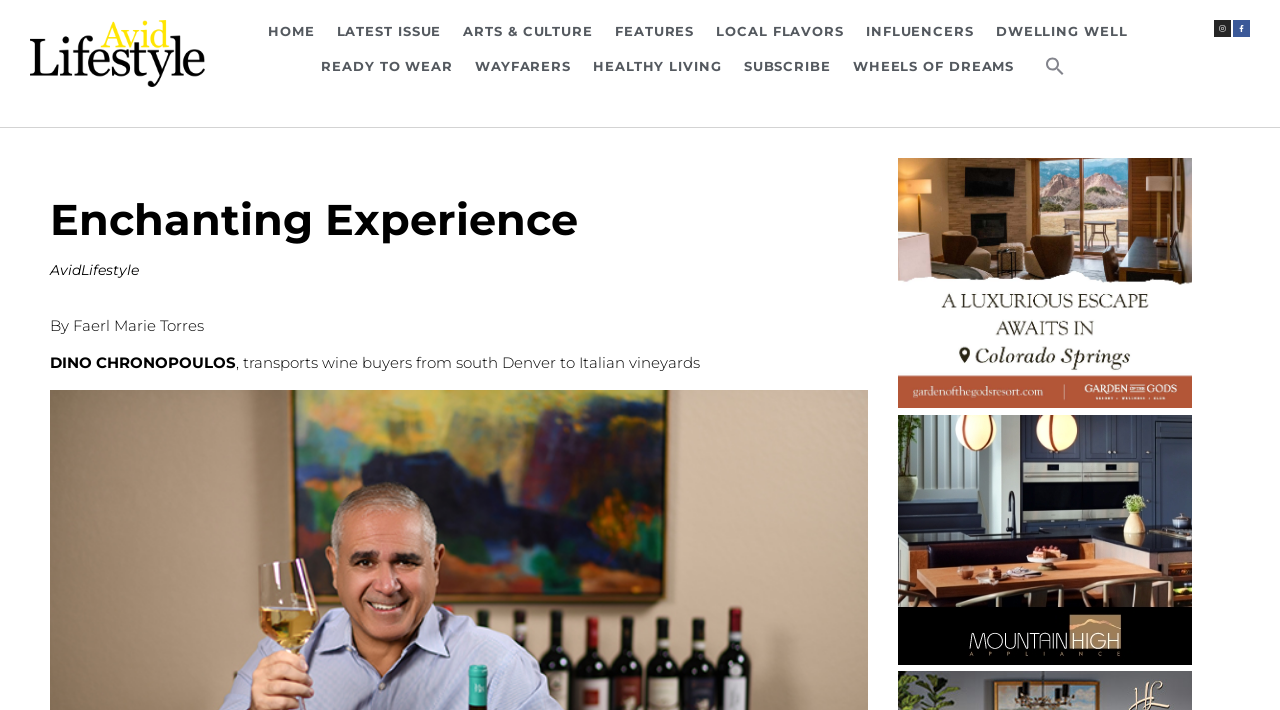Locate the bounding box coordinates of the region to be clicked to comply with the following instruction: "Search for something". The coordinates must be four float numbers between 0 and 1, in the form [left, top, right, bottom].

None